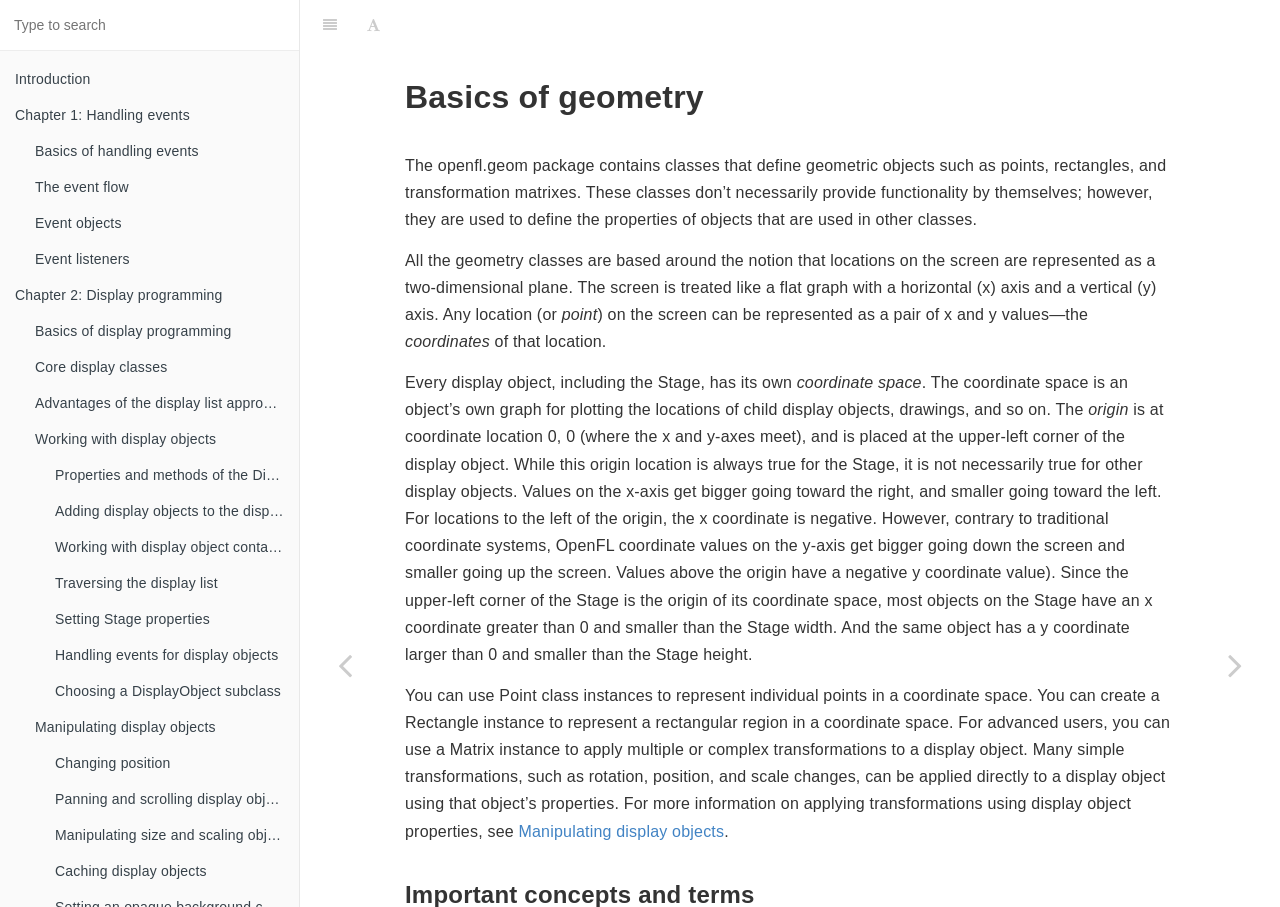Use a single word or phrase to answer the question: 
What can be used to represent individual points in a coordinate space?

Point class instances